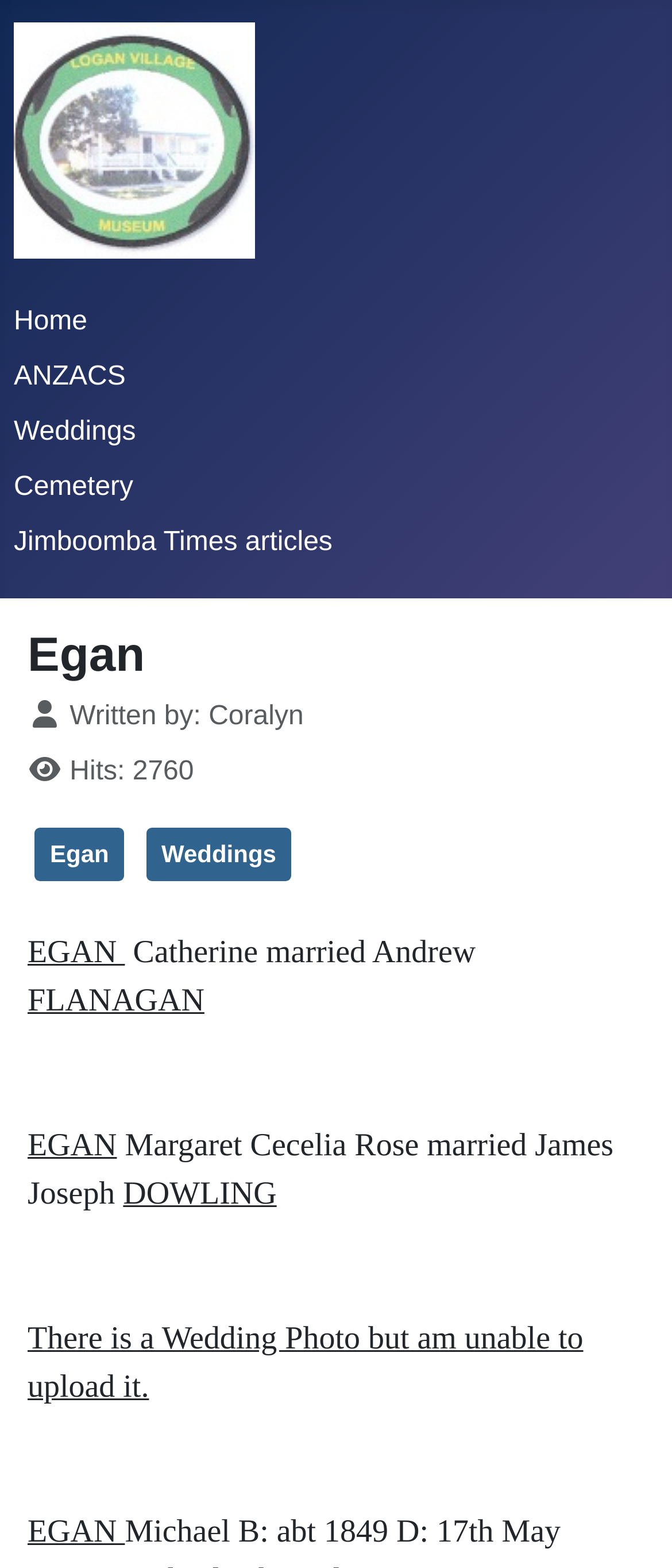Please specify the bounding box coordinates for the clickable region that will help you carry out the instruction: "visit Logan Village Museum".

[0.021, 0.067, 0.379, 0.107]